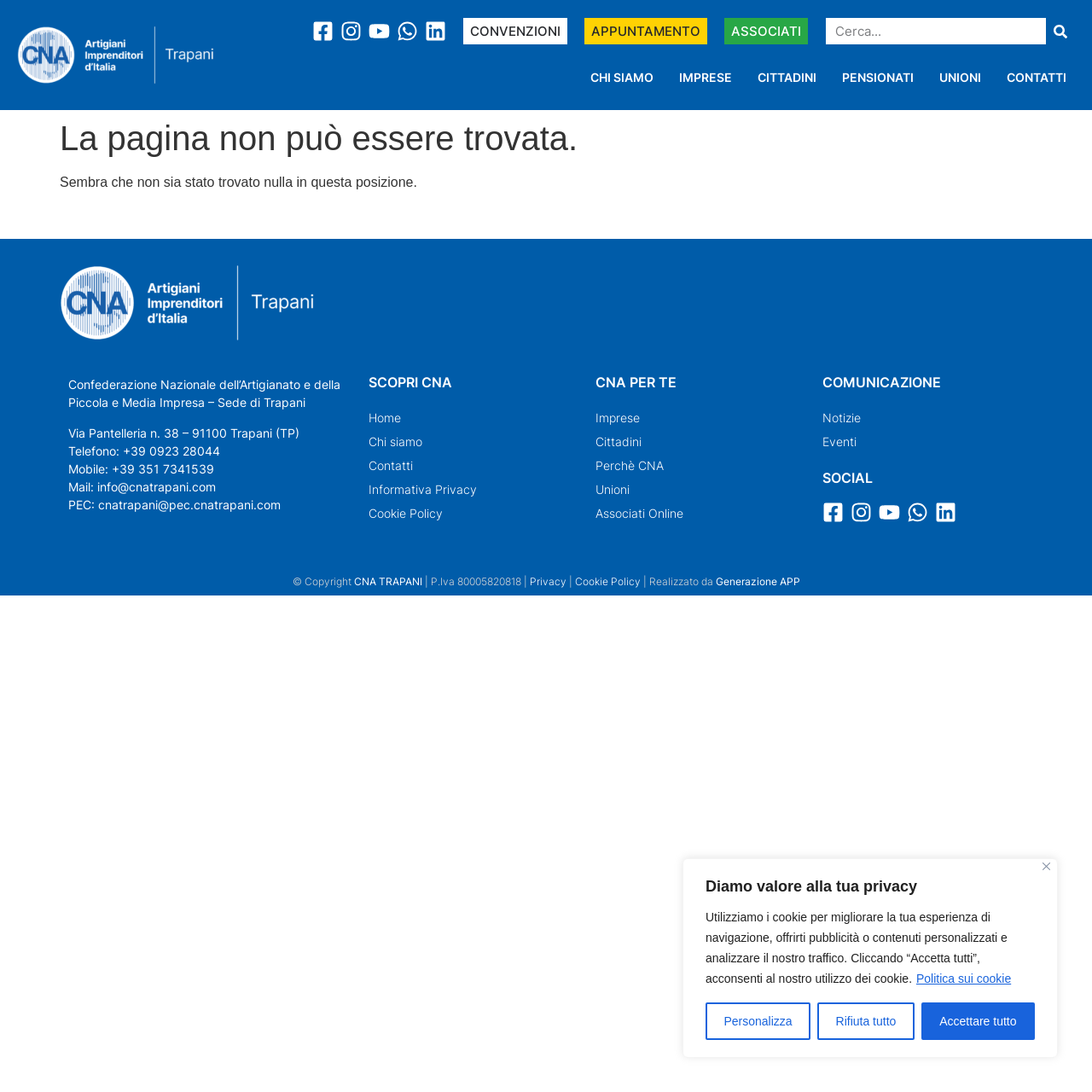Explain the webpage in detail, including its primary components.

The webpage is titled "Pagina non trovata - CNA Trapani" and appears to be an error page. At the top, there is a notification bar with a message about cookies and privacy, accompanied by buttons to accept or decline cookies. Below this, there are social media links, including Facebook, Instagram, YouTube, WhatsApp, and LinkedIn.

The main content of the page is divided into sections. The first section has a heading "La pagina non può essere trovata" (The page cannot be found) and a paragraph of text explaining that nothing was found at this position.

Below this, there is a section with the organization's information, including its name, address, phone numbers, and email address.

The next section has three columns with headings "SCOPRI CNA" (Discover CNA), "CNA PER TE" (CNA for you), and "COMUNICAZIONE" (Communication). Each column contains links to various pages, such as home, about us, contacts, and news.

At the bottom of the page, there is a section with social media links again, followed by a copyright notice and links to privacy and cookie policies.

There are no images on the page except for the social media icons and a close button on the notification bar. The overall layout is organized, with clear headings and concise text.